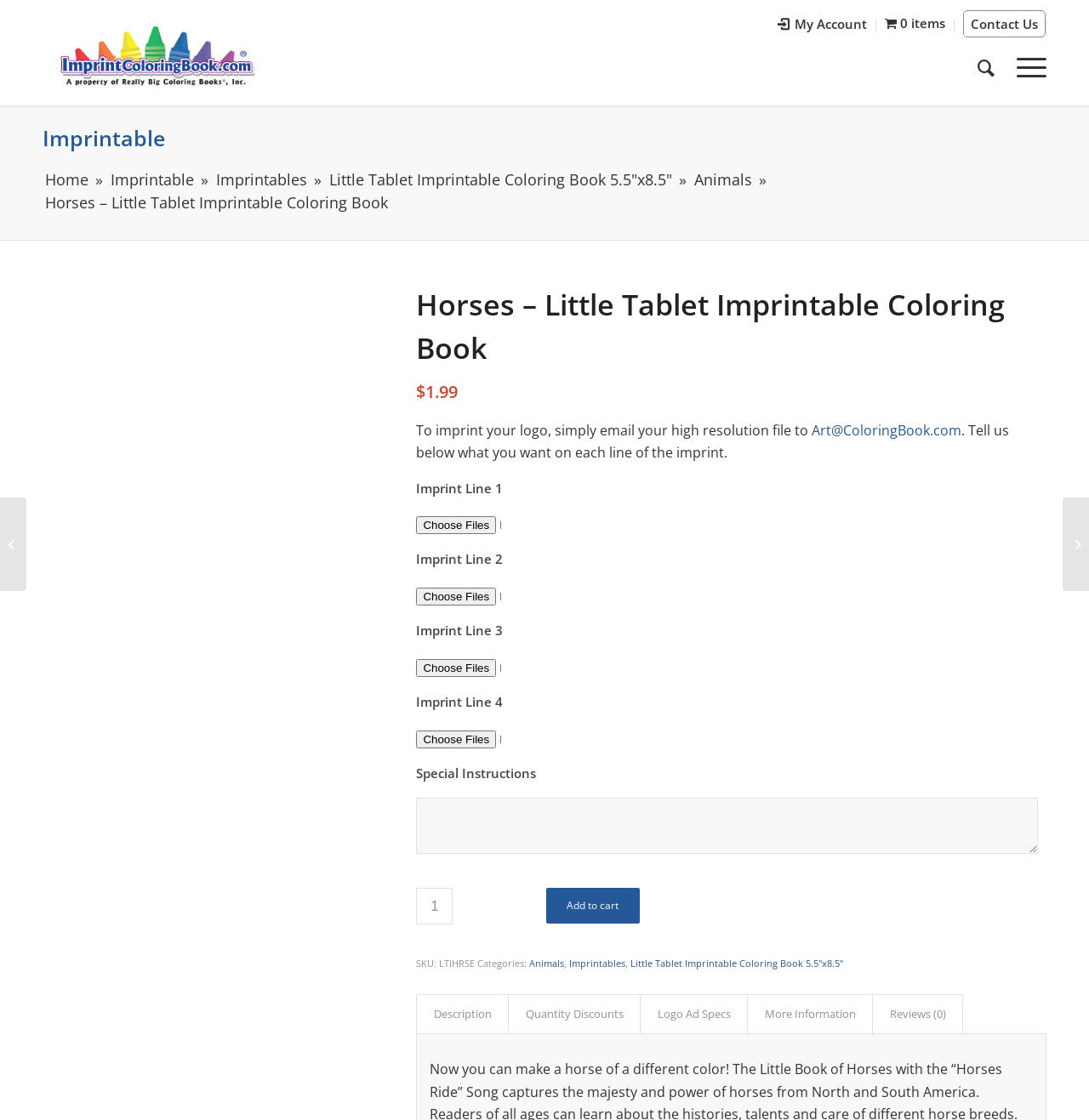Locate the bounding box coordinates for the element described below: "Contact Us". The coordinates must be four float values between 0 and 1, formatted as [left, top, right, bottom].

[0.884, 0.009, 0.96, 0.033]